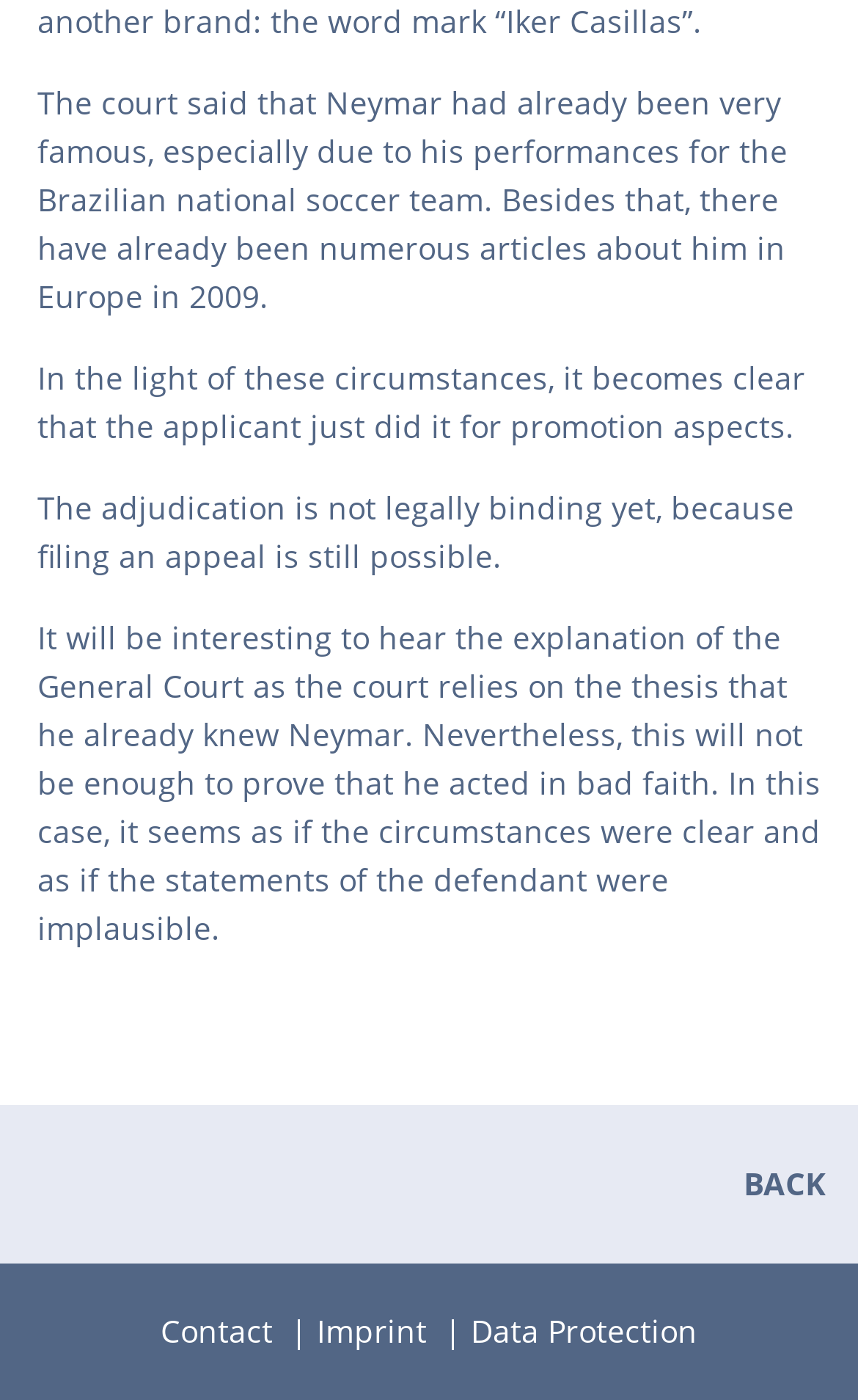Given the element description, predict the bounding box coordinates in the format (top-left x, top-left y, bottom-right x, bottom-right y), using floating point numbers between 0 and 1: Back

[0.038, 0.828, 0.962, 0.862]